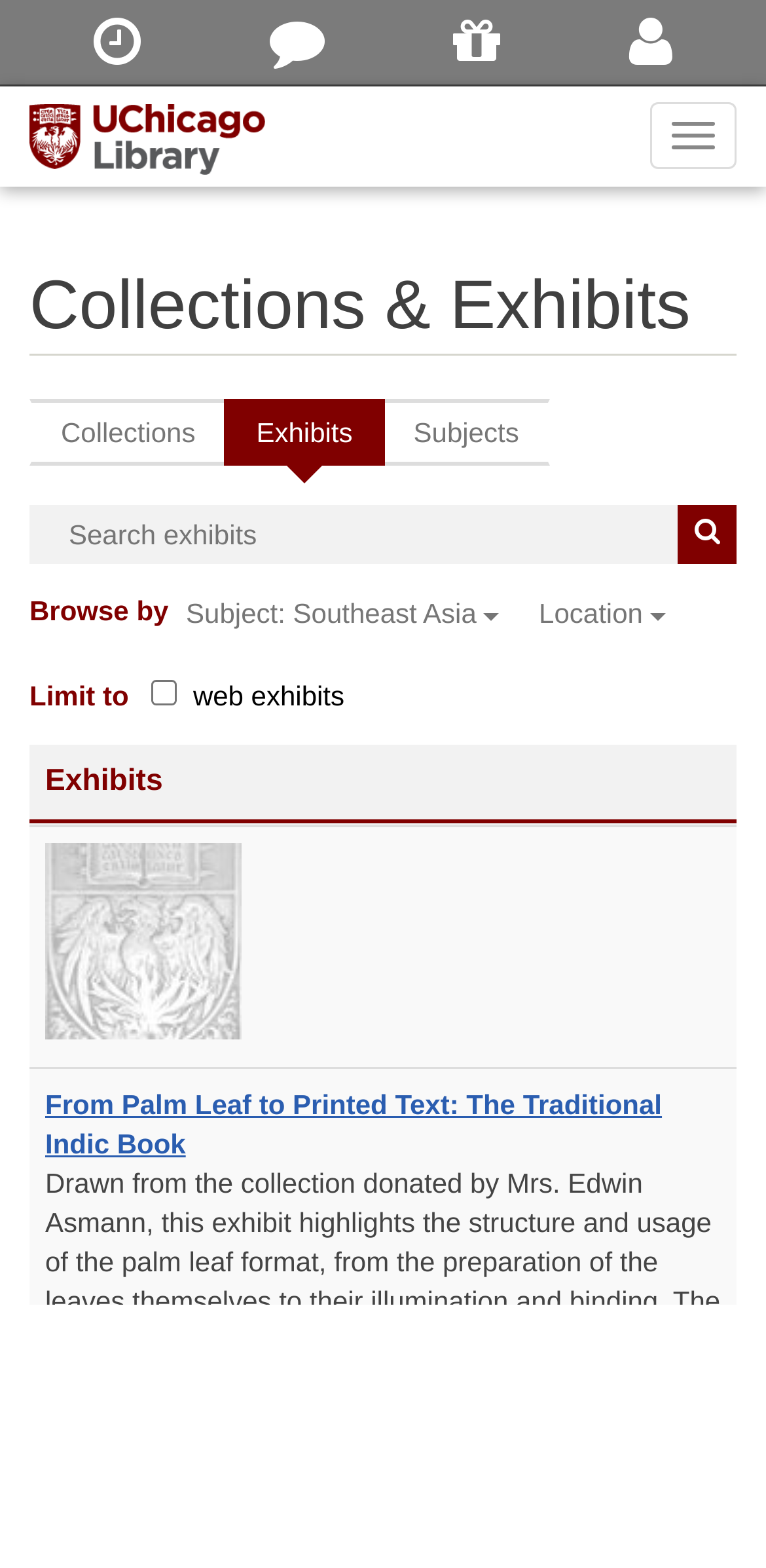Could you please study the image and provide a detailed answer to the question:
How many navigation links are there?

I counted the number of links in the navigation section, which are 'Library Hours', 'Ask a Librarian', 'Support the Library', and 'My Library Account'.